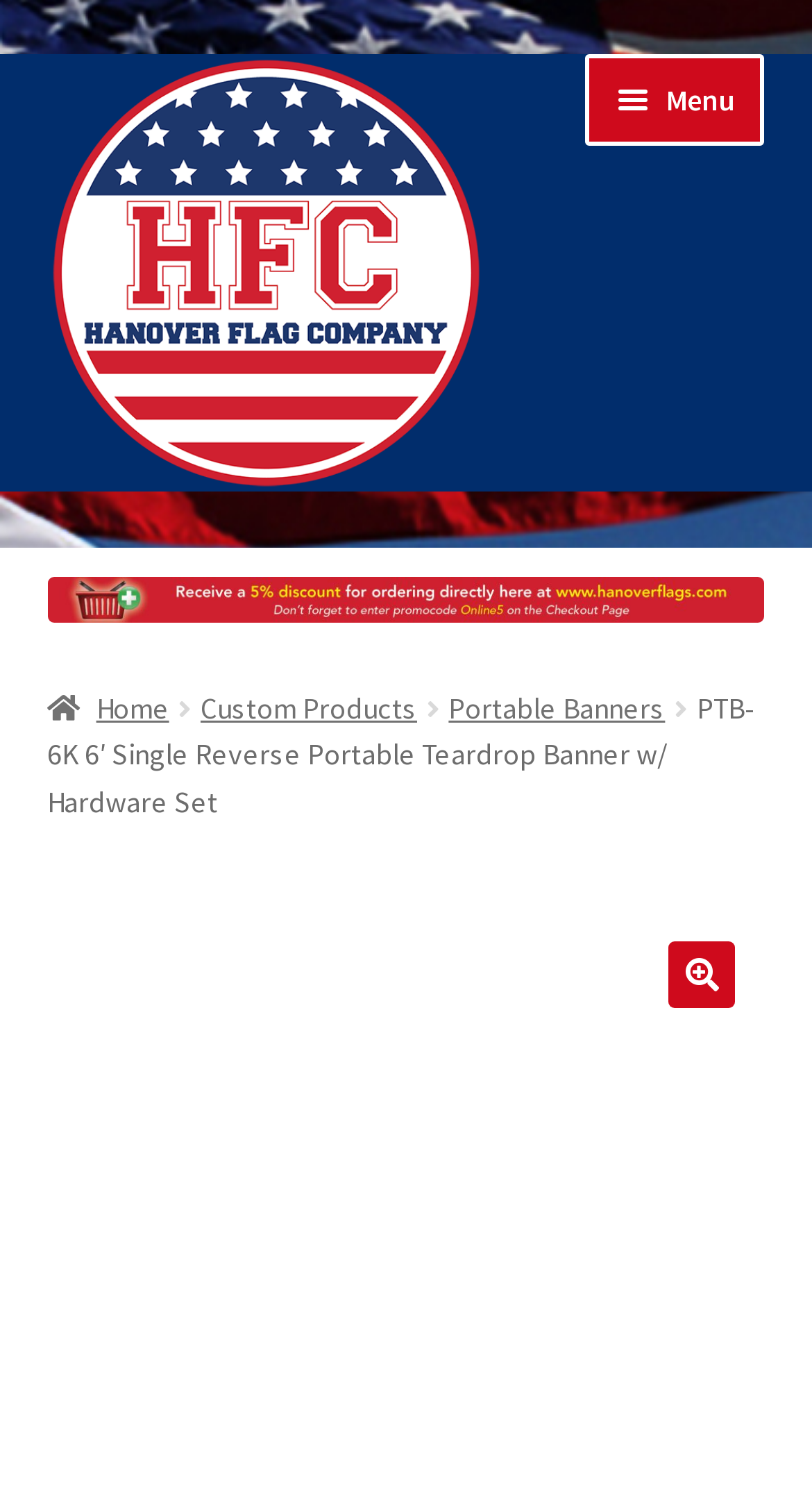Provide the bounding box coordinates of the HTML element described by the text: "Print Order Form". The coordinates should be in the format [left, top, right, bottom] with values between 0 and 1.

[0.058, 0.622, 0.942, 0.696]